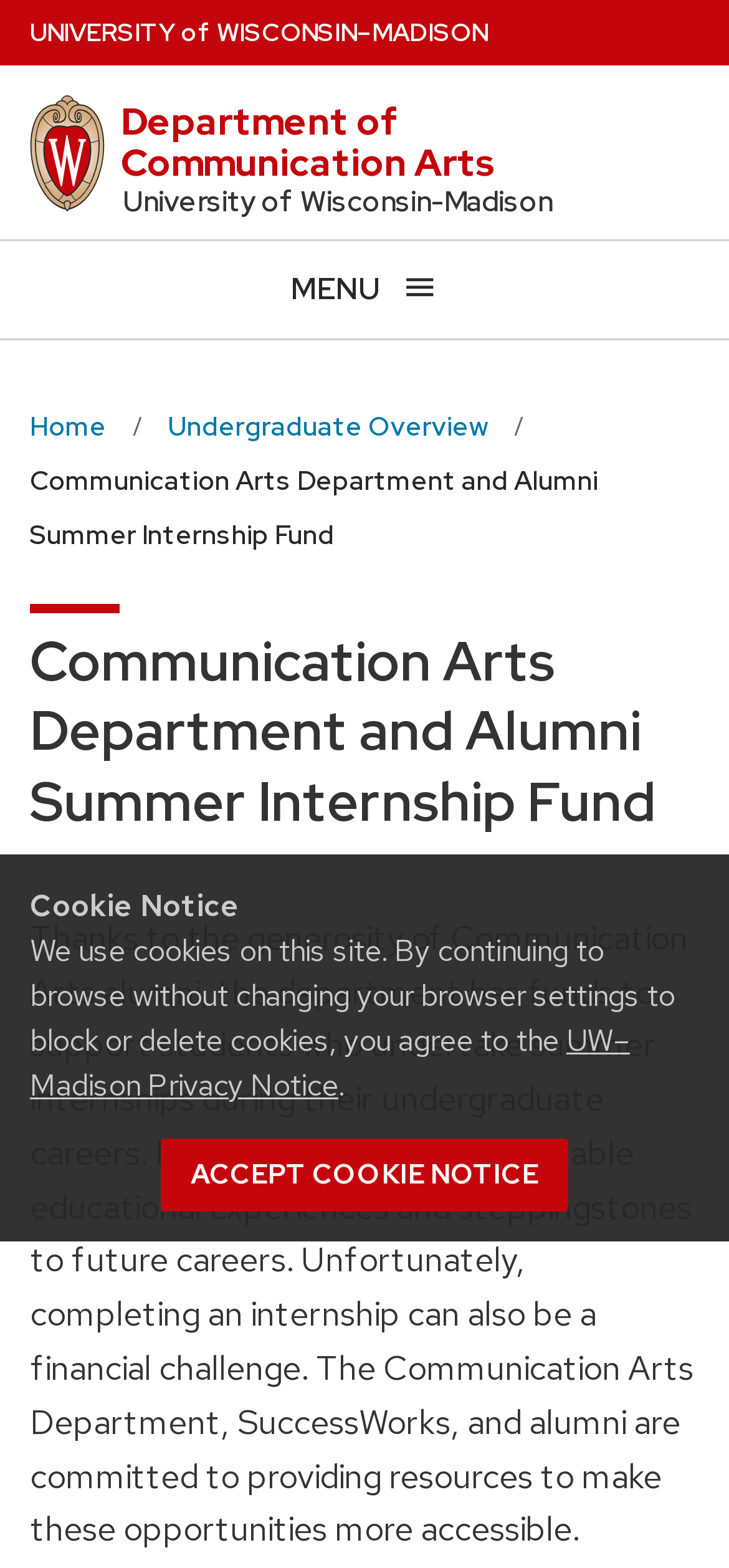Determine the bounding box coordinates of the area to click in order to meet this instruction: "go to home page".

[0.041, 0.255, 0.146, 0.29]